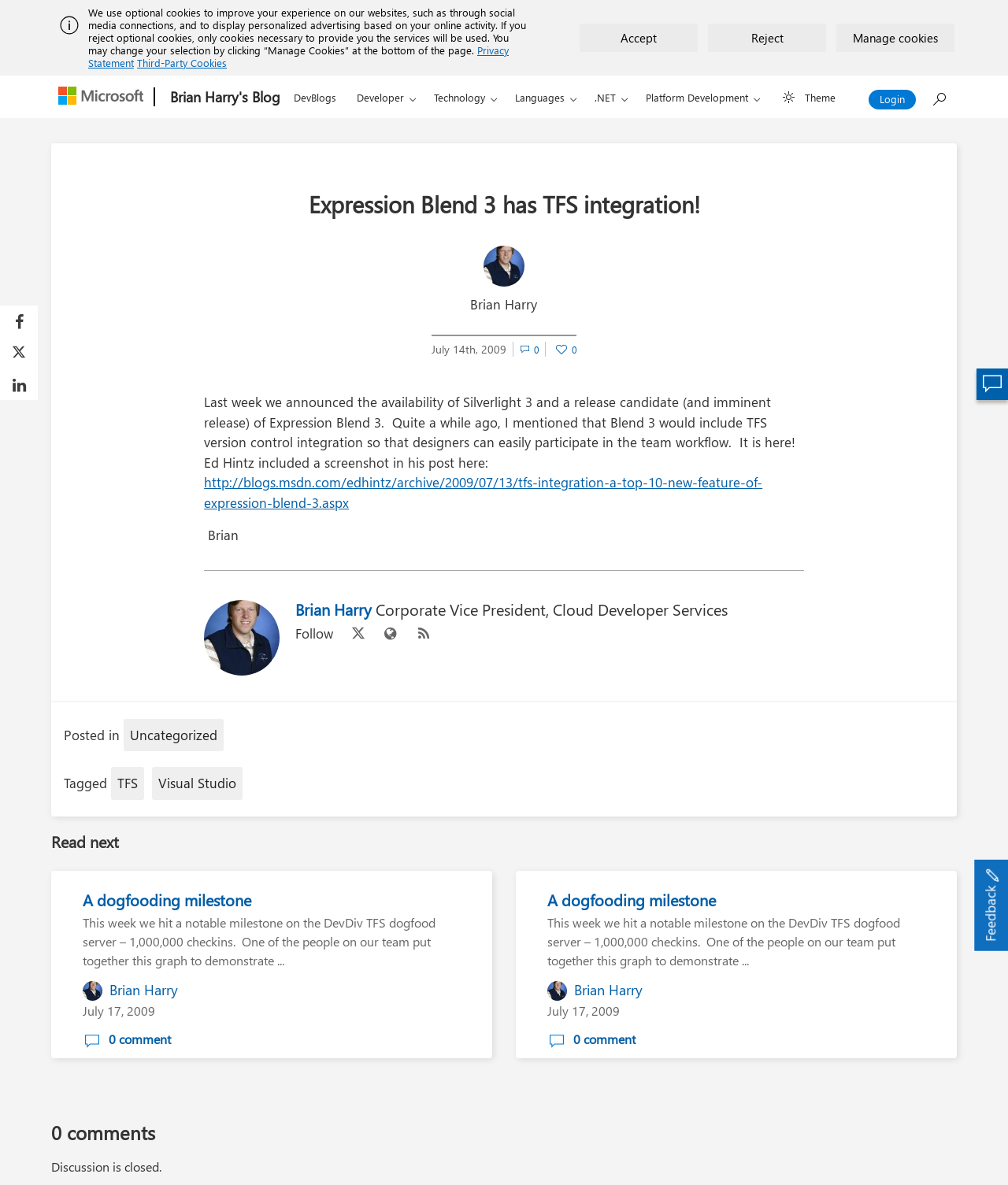Specify the bounding box coordinates of the element's region that should be clicked to achieve the following instruction: "Click the 'Developer' button". The bounding box coordinates consist of four float numbers between 0 and 1, in the format [left, top, right, bottom].

[0.344, 0.064, 0.425, 0.1]